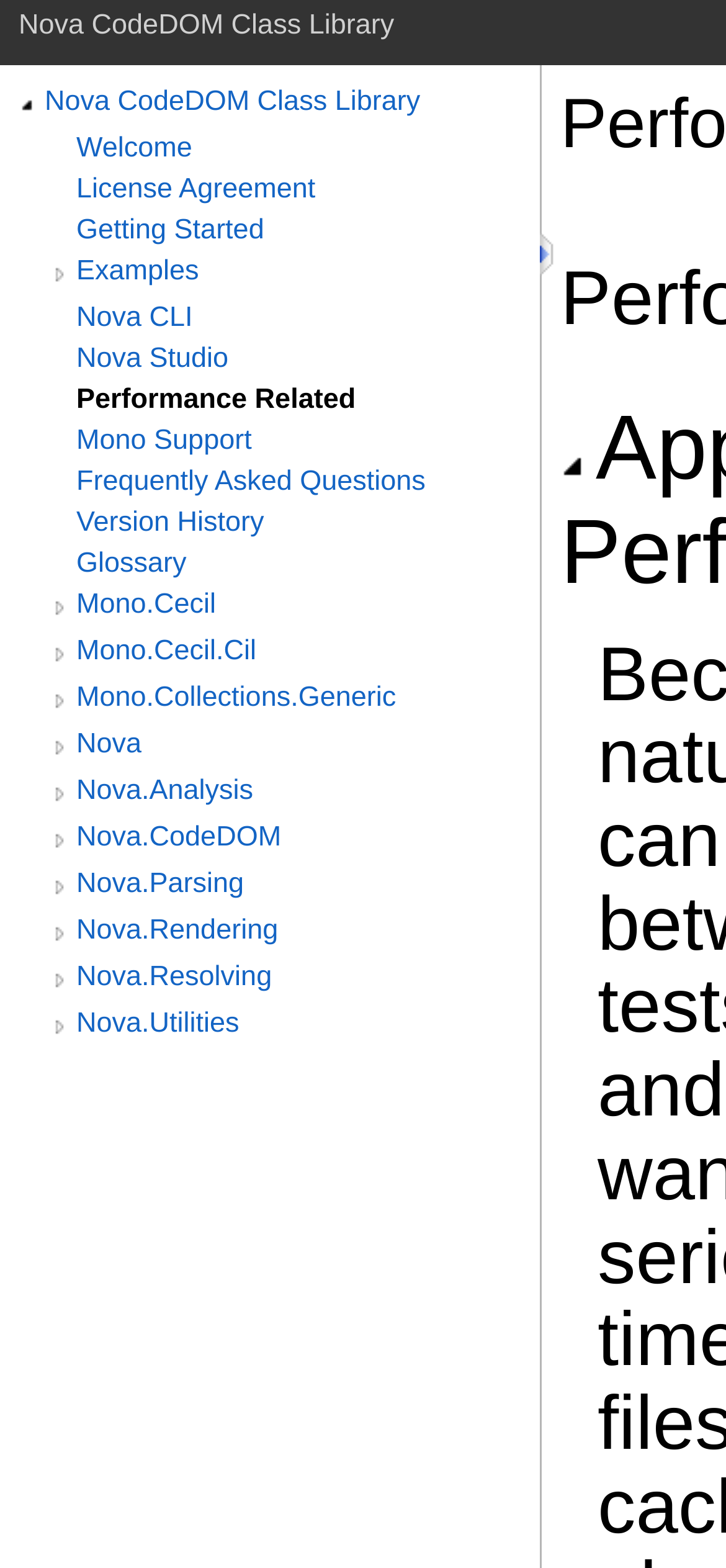Calculate the bounding box coordinates of the UI element given the description: "Frequently Asked Questions".

[0.105, 0.297, 0.744, 0.317]